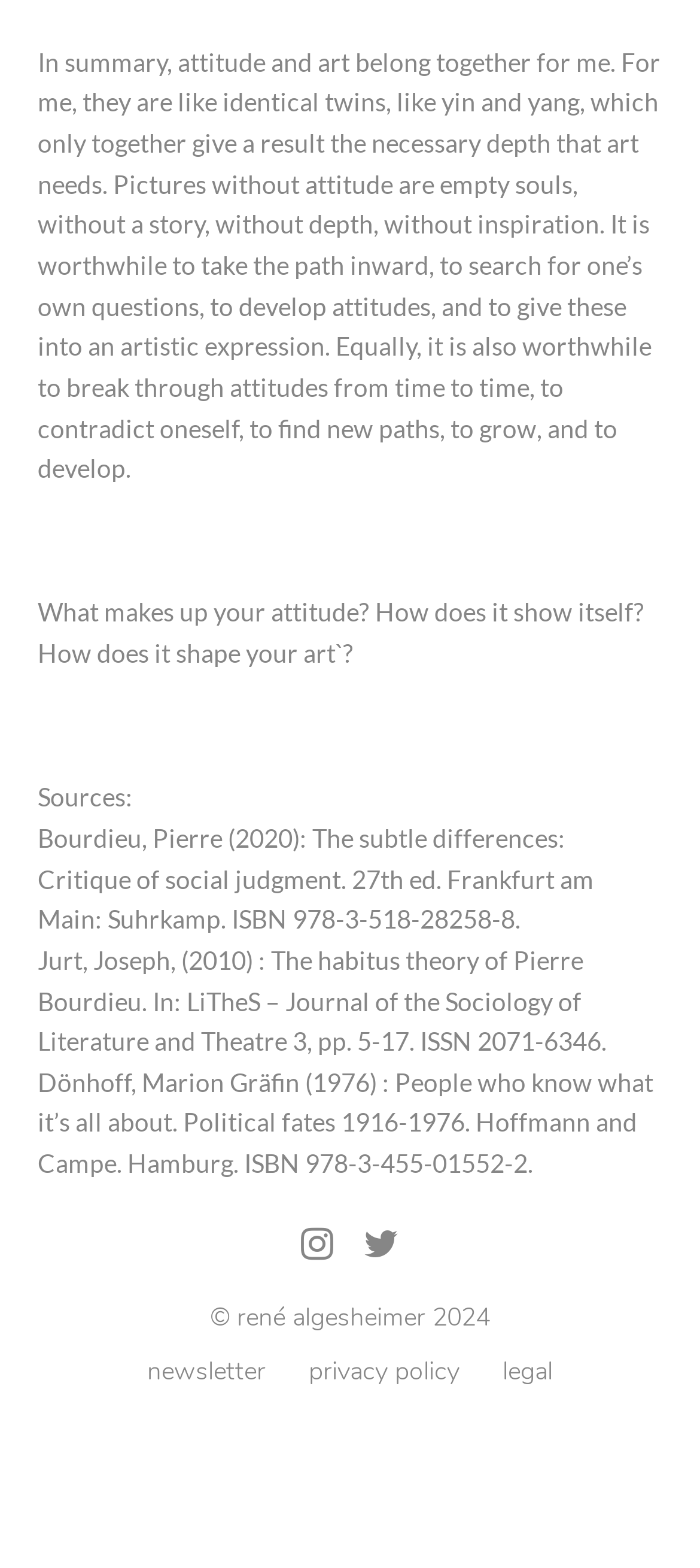What is the name of the book mentioned in the text?
From the image, respond with a single word or phrase.

The subtle differences